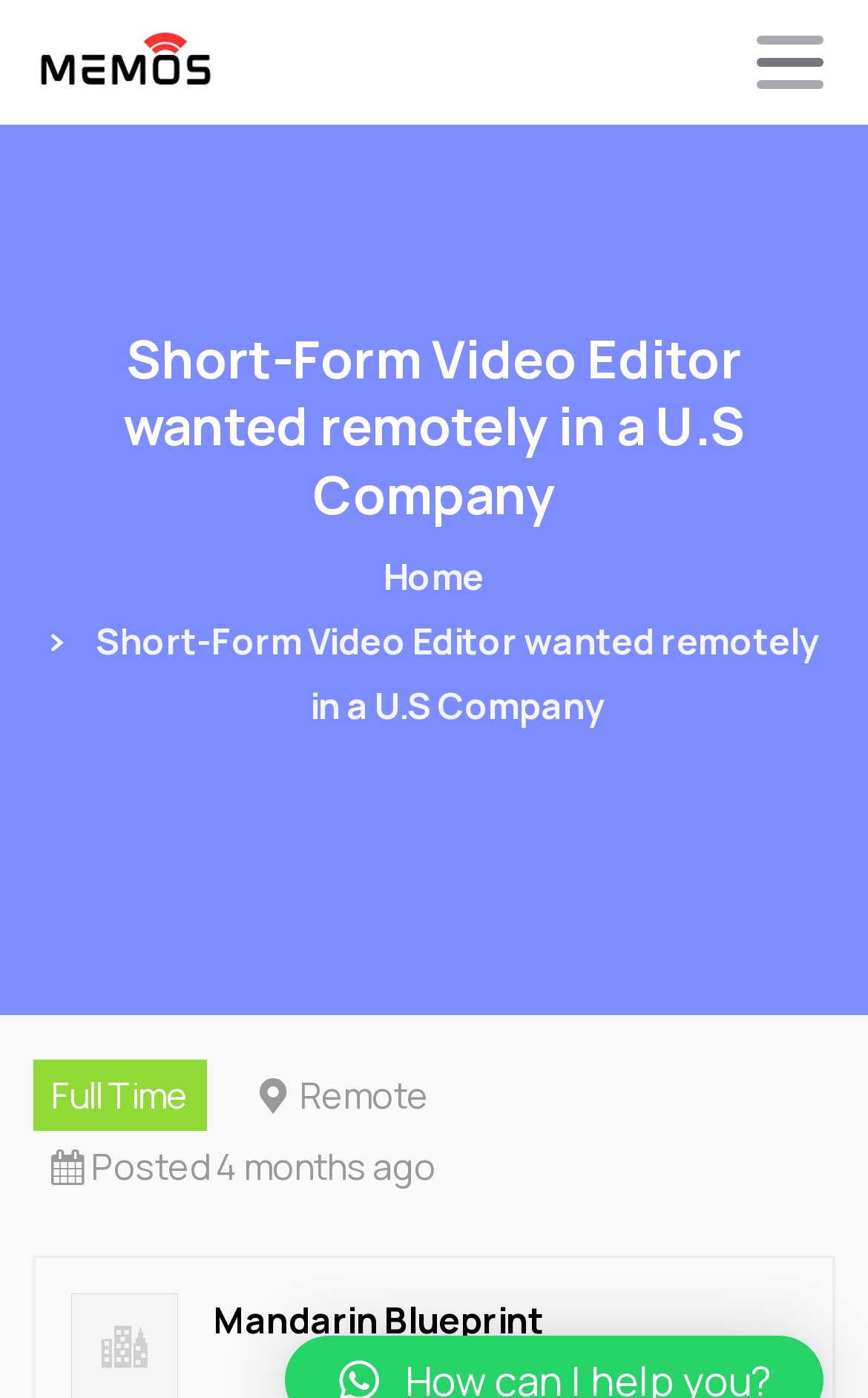Provide a thorough description of this webpage.

The webpage is a job posting for a Short-Form Video Editor position at a U.S company. At the top left of the page, there is a link to the company's website, "Memos", accompanied by a small image of the company's logo. 

Below the company logo, there is a prominent heading that displays the job title, "Short-Form Video Editor wanted remotely in a U.S Company". 

To the right of the company logo, there is a navigation button to toggle the navigation menu. 

Underneath the heading, there is a breadcrumb navigation section that shows the job posting's location within the website. This section includes a link to the "Home" page and a text description of the job posting's title. 

Further down the page, there are three short descriptions of the job: "Full Time", "Remote", and "Posted 4 months ago". These descriptions are positioned near the bottom of the page, with "Full Time" located at the top left, "Remote" at the top right, and "Posted 4 months ago" below them.